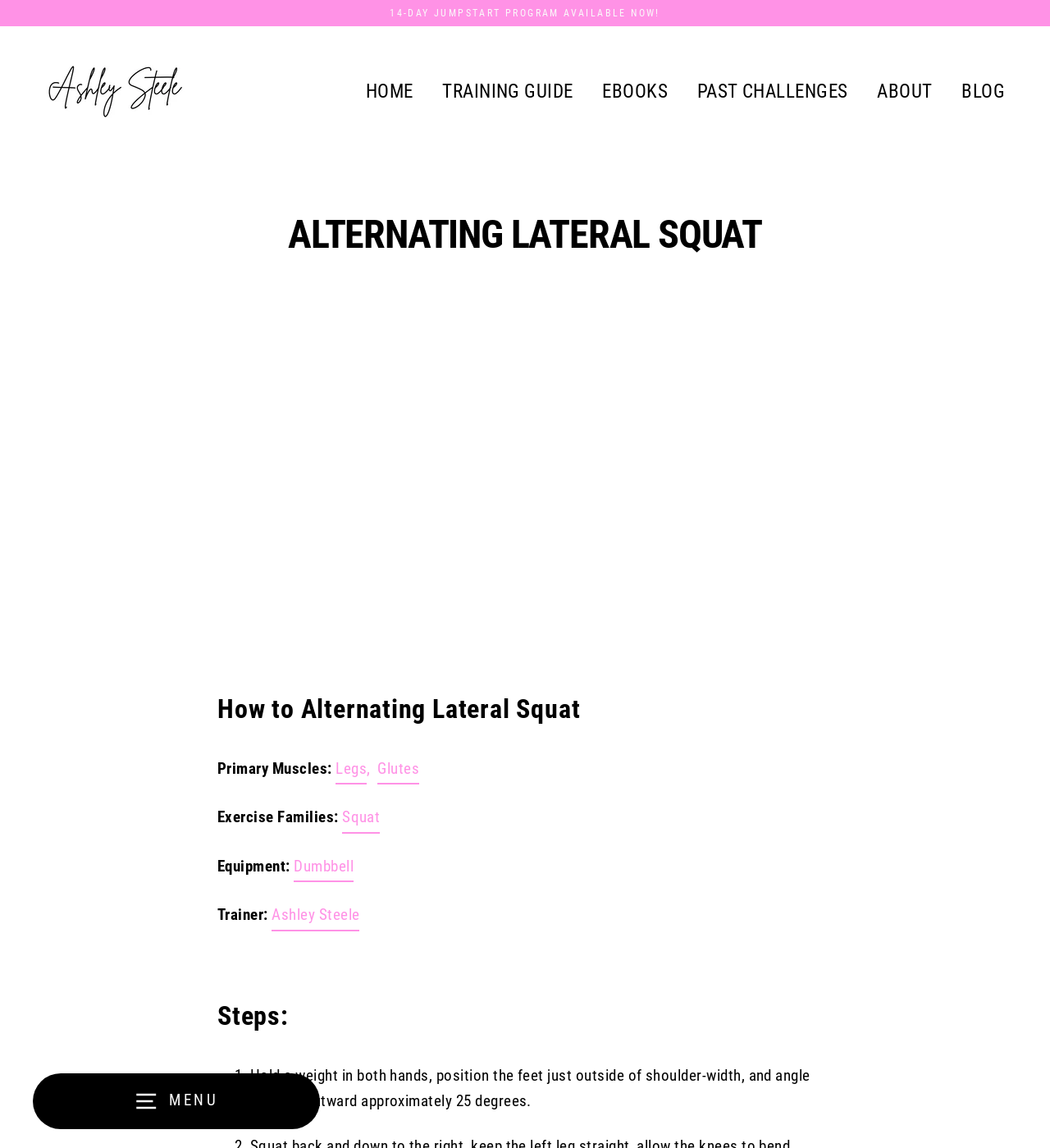Determine the bounding box coordinates of the clickable area required to perform the following instruction: "Click the 'HOME' link". The coordinates should be represented as four float numbers between 0 and 1: [left, top, right, bottom].

[0.337, 0.061, 0.405, 0.099]